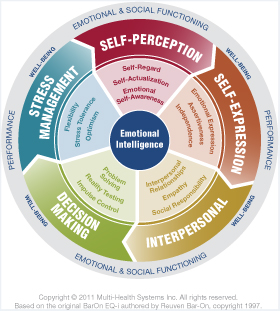Offer an in-depth caption of the image, mentioning all notable aspects.

This image illustrates the EQ-i 2.0 Model, a framework for understanding Emotional Intelligence (EI). The model is depicted as a multi-colored wheel divided into several key components: Self-Perception, Self-Expression, Interpersonal, Decision Making, and Stress Management. Each section emphasizes different facets of emotional functioning and performance, highlighting the essential skills that contribute to effective emotional and social functioning. 

The model is crucial for assessing and enhancing personal and professional interactions, as it identifies abilities such as self-regard, emotional expression, empathy, and impulse control. This comprehensive representation showcases how these elements interconnect and support overall emotional intelligence, enabling individuals to improve their decision-making capabilities and manage stress effectively. The image is accompanied by a copyright that notes the model's origin and intellectual property rights.